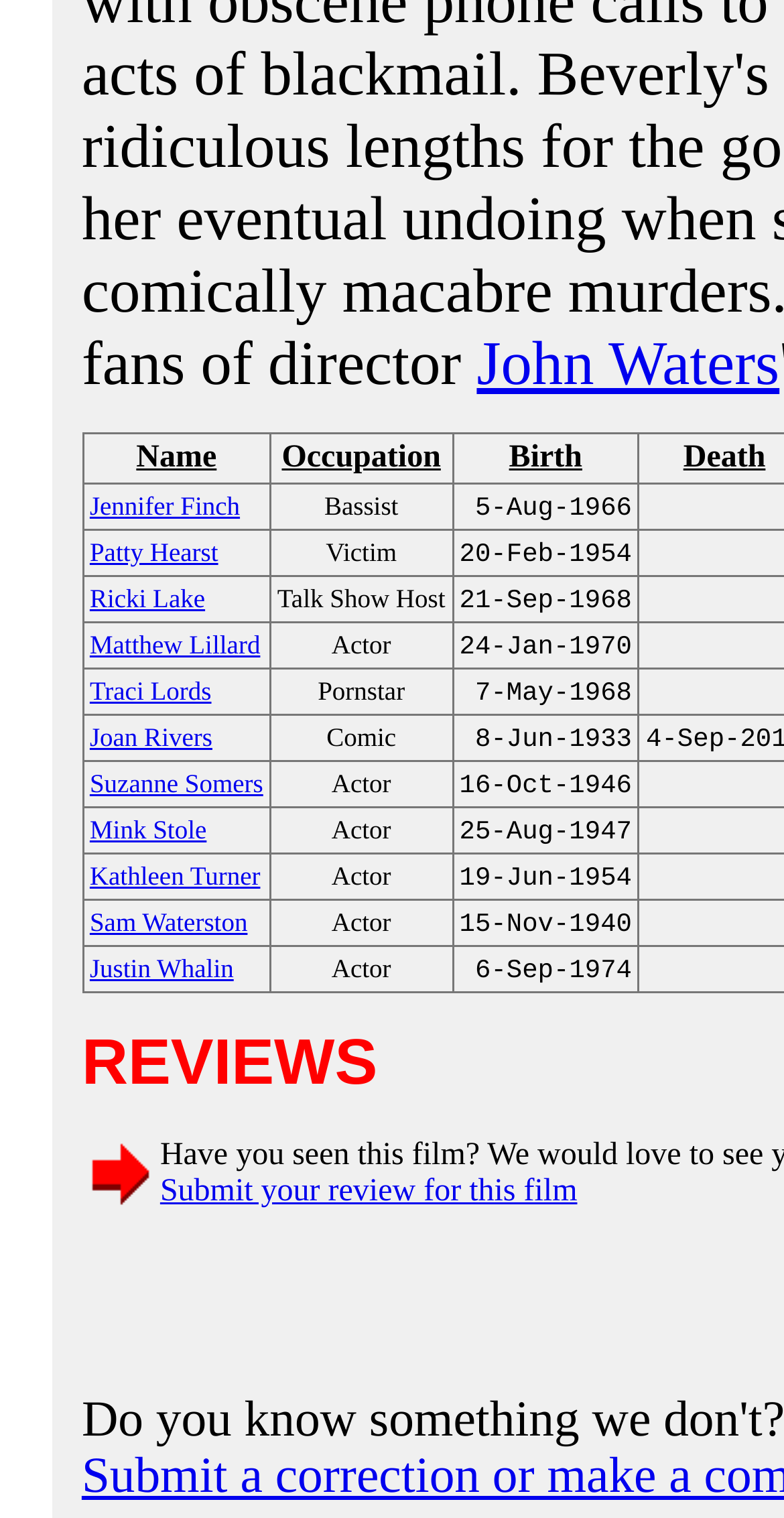Give the bounding box coordinates for this UI element: "Name". The coordinates should be four float numbers between 0 and 1, arranged as [left, top, right, bottom].

[0.114, 0.29, 0.336, 0.314]